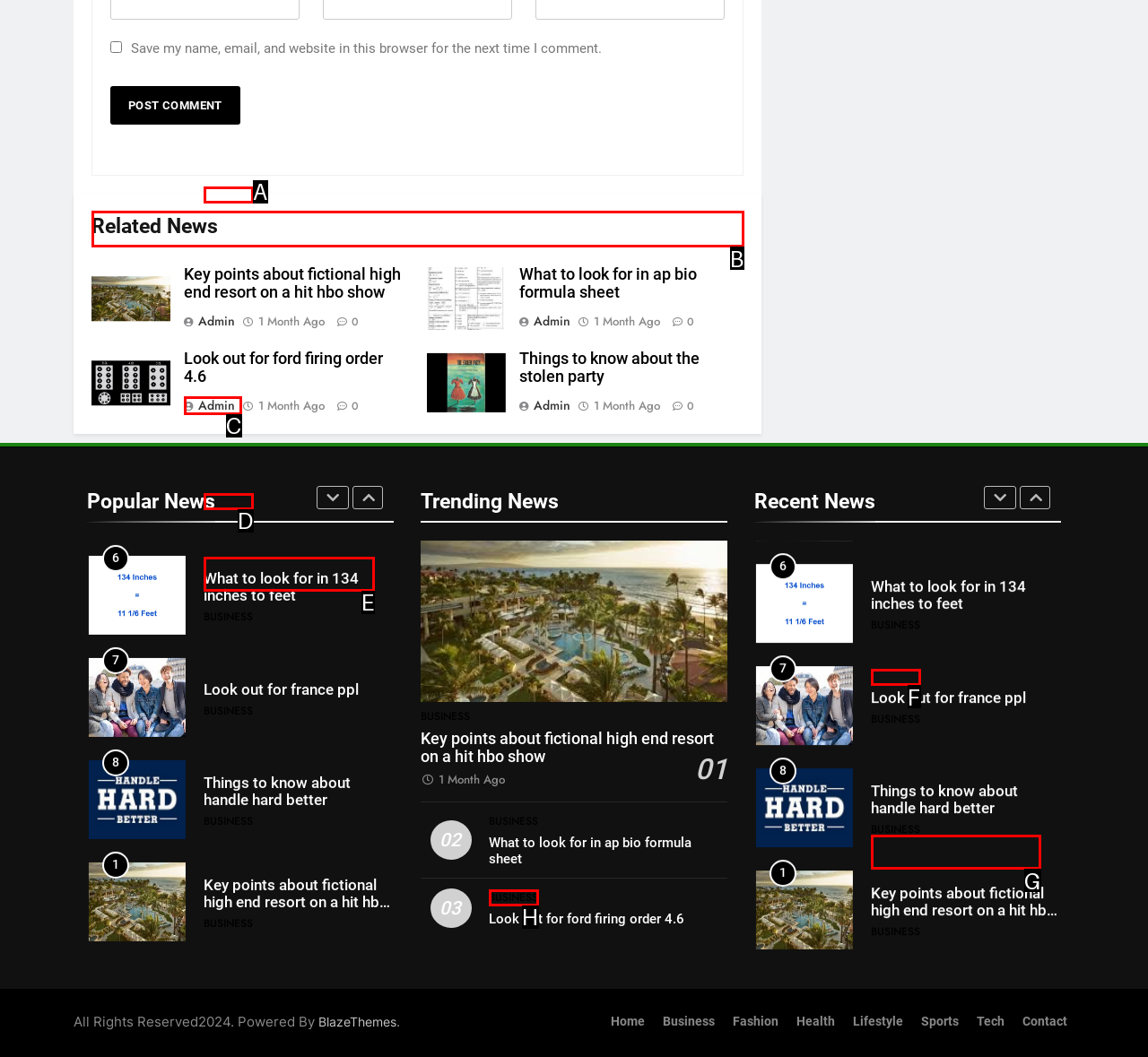Identify the letter of the UI element you need to select to accomplish the task: Read related news.
Respond with the option's letter from the given choices directly.

B